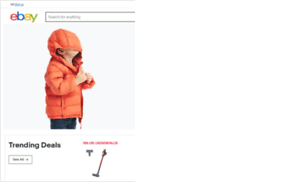Please provide a detailed answer to the question below based on the screenshot: 
What is the purpose of the search bar?

The prominent search bar is a key element of the eBay website layout, and its purpose is to allow users to look for various items online, making it easy to find what they're searching for.